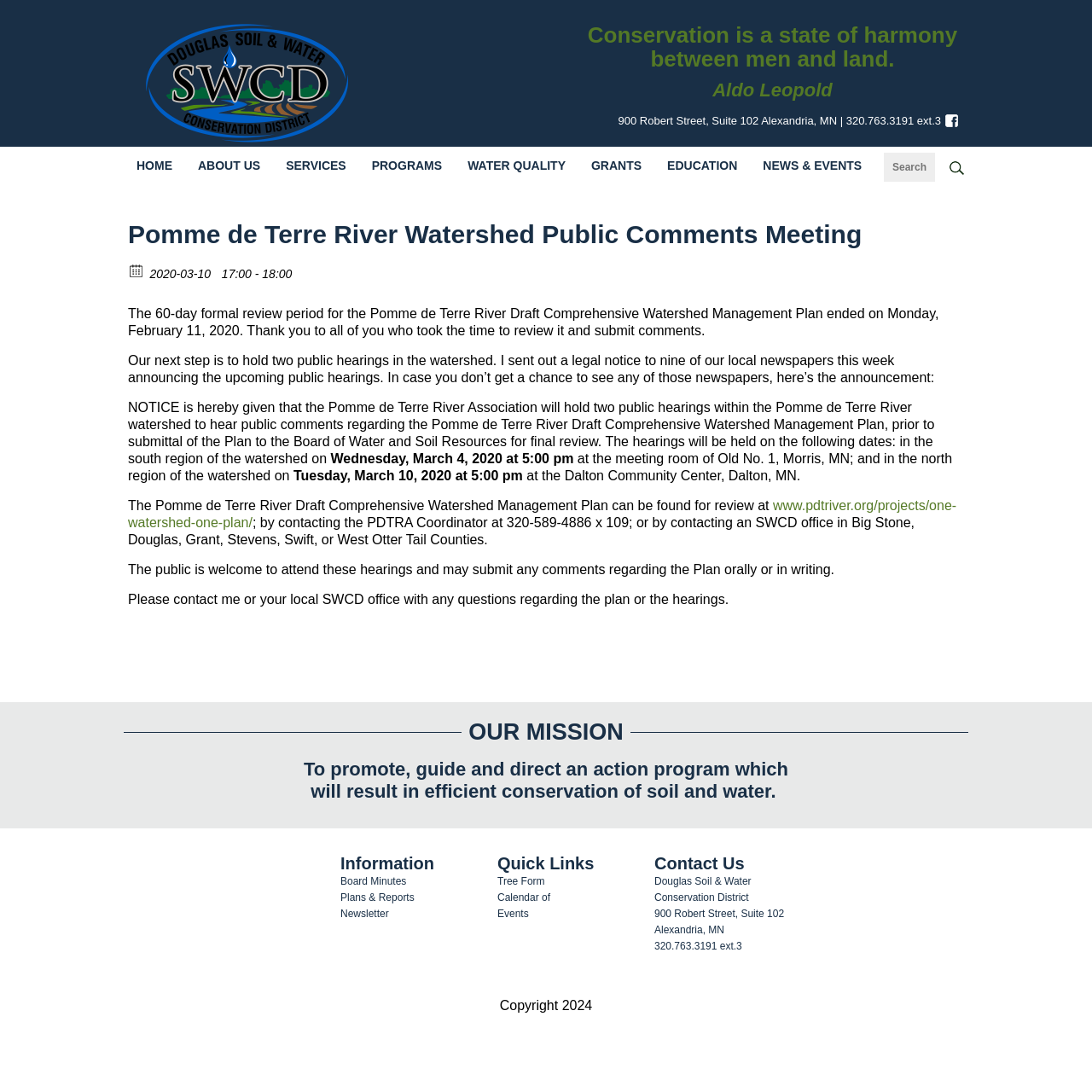Can you find the bounding box coordinates for the element to click on to achieve the instruction: "View NEWS & EVENTS"?

[0.699, 0.134, 0.789, 0.169]